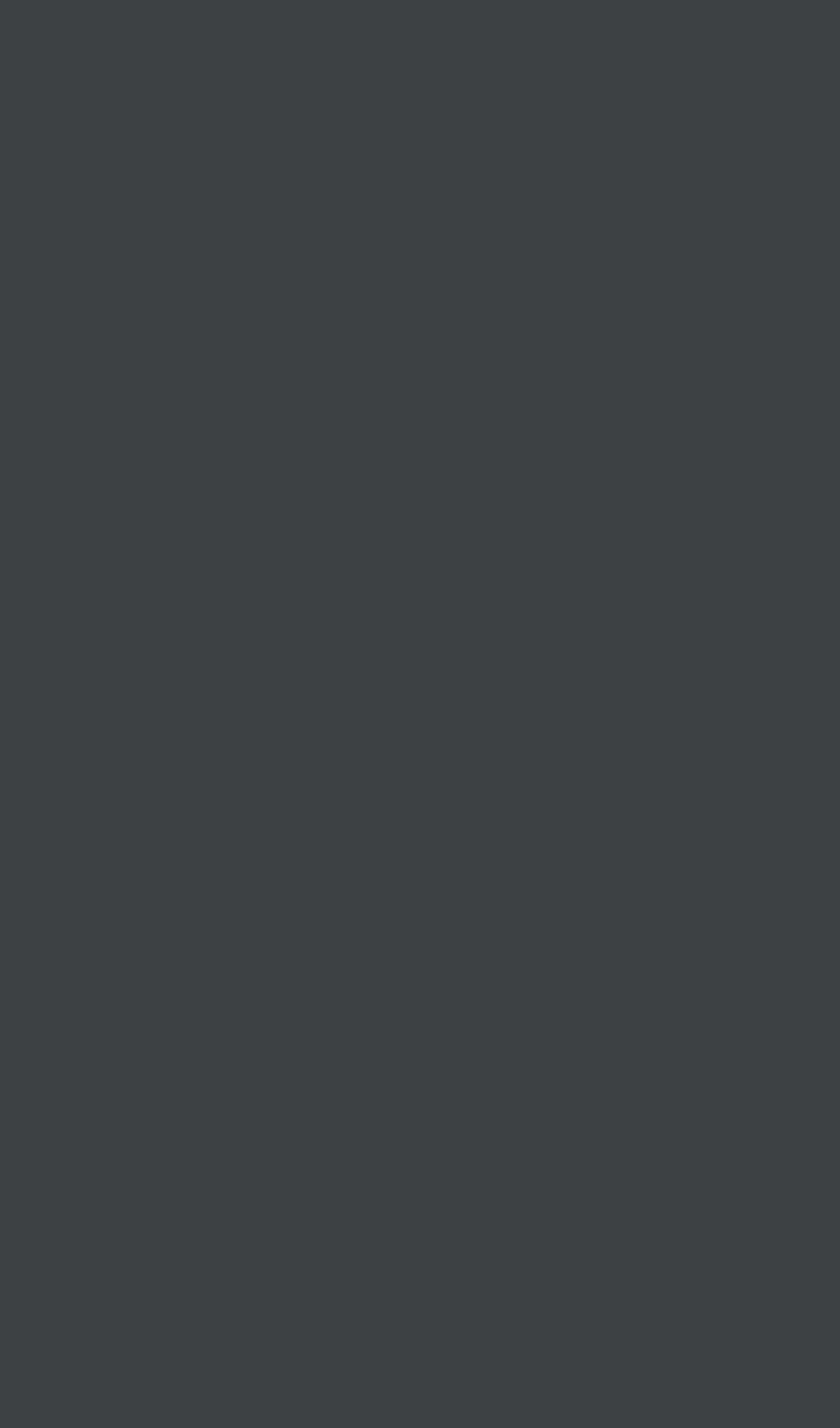Locate the bounding box for the described UI element: "Reply". Ensure the coordinates are four float numbers between 0 and 1, formatted as [left, top, right, bottom].

[0.233, 0.934, 0.315, 0.95]